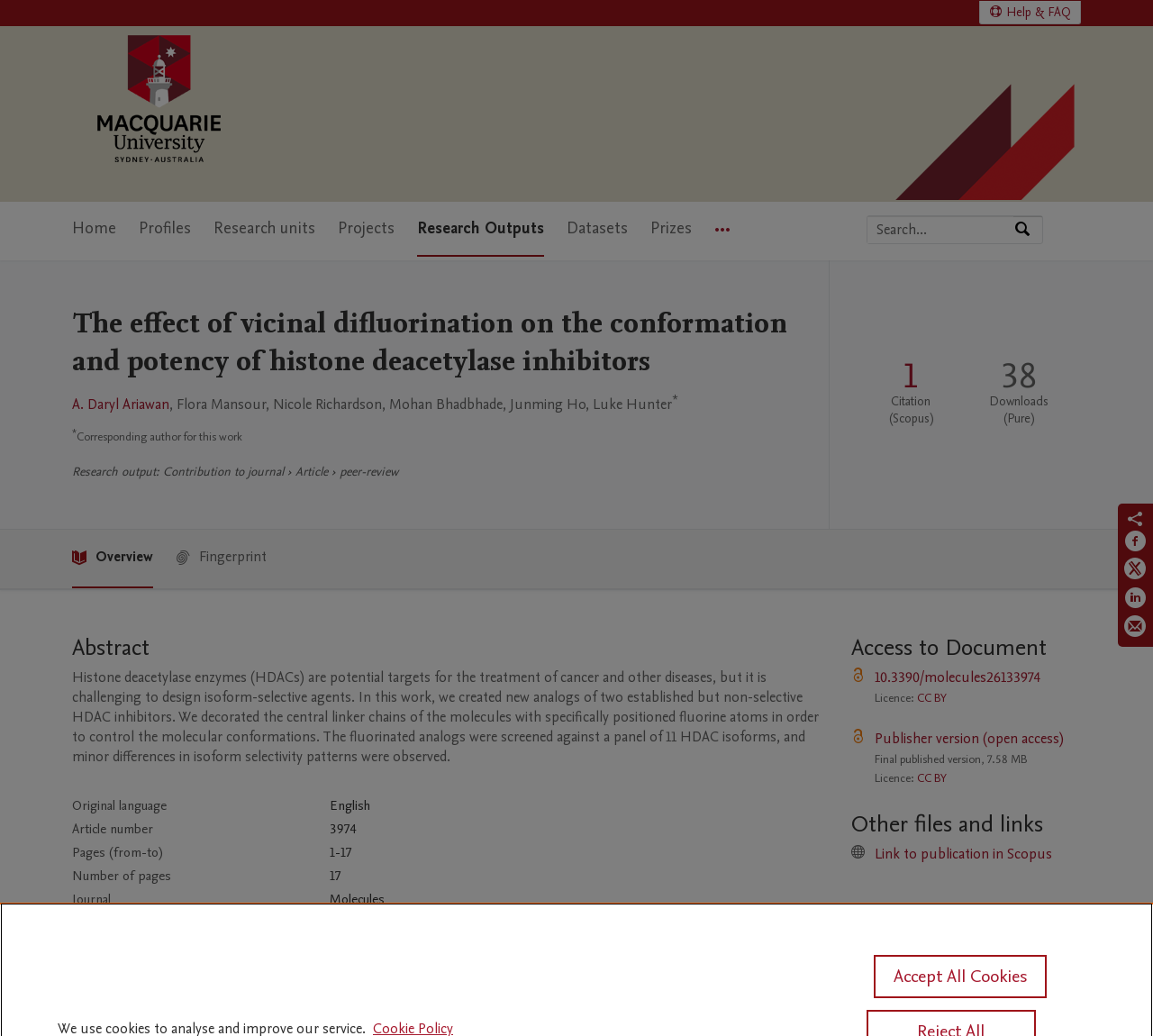Determine the bounding box coordinates of the clickable element to achieve the following action: 'Check the abstract'. Provide the coordinates as four float values between 0 and 1, formatted as [left, top, right, bottom].

[0.062, 0.61, 0.712, 0.64]